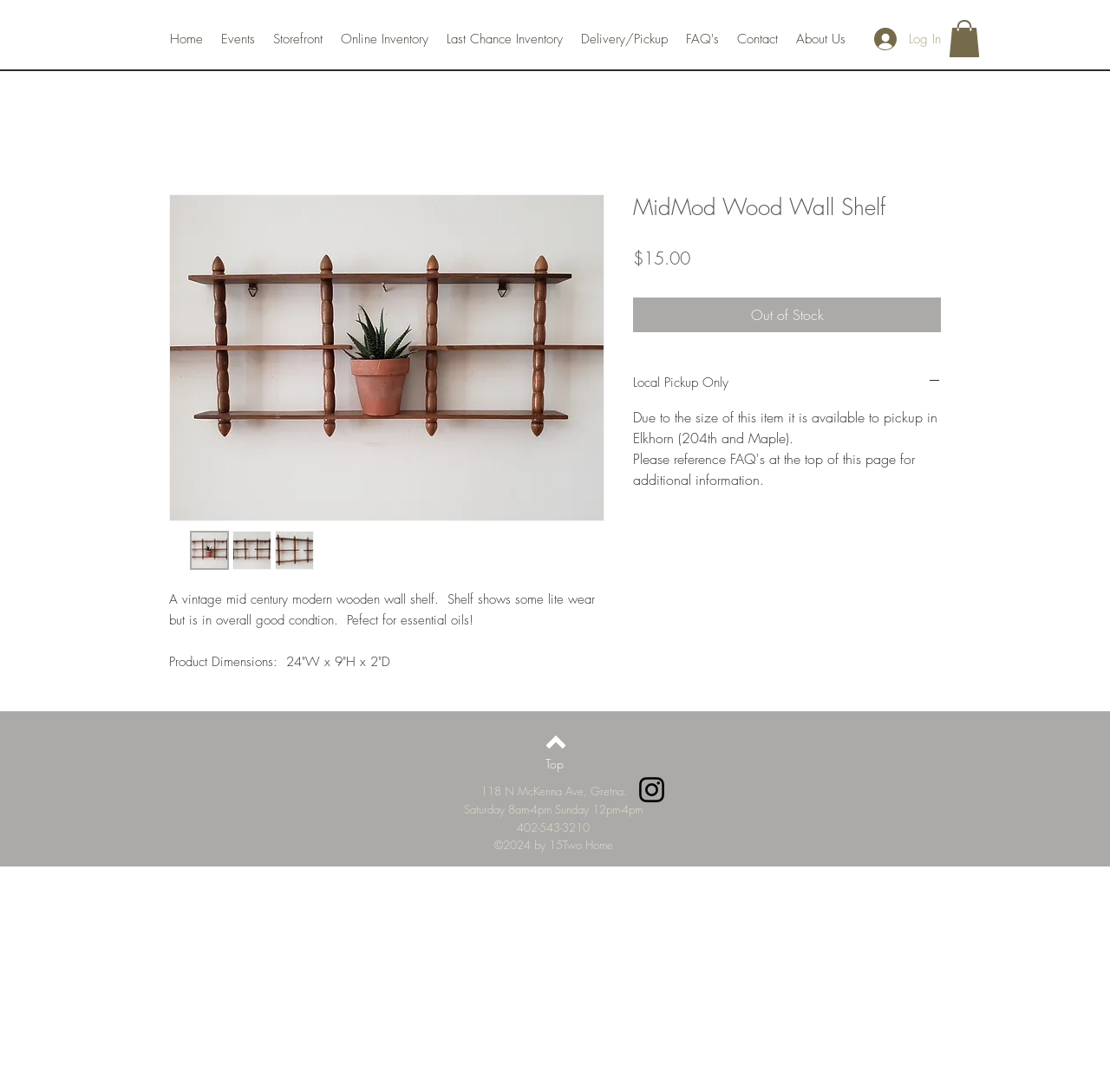Kindly determine the bounding box coordinates of the area that needs to be clicked to fulfill this instruction: "Read more about the article 'Top Non-Stop Action Games Apps for your Smarphone'".

None